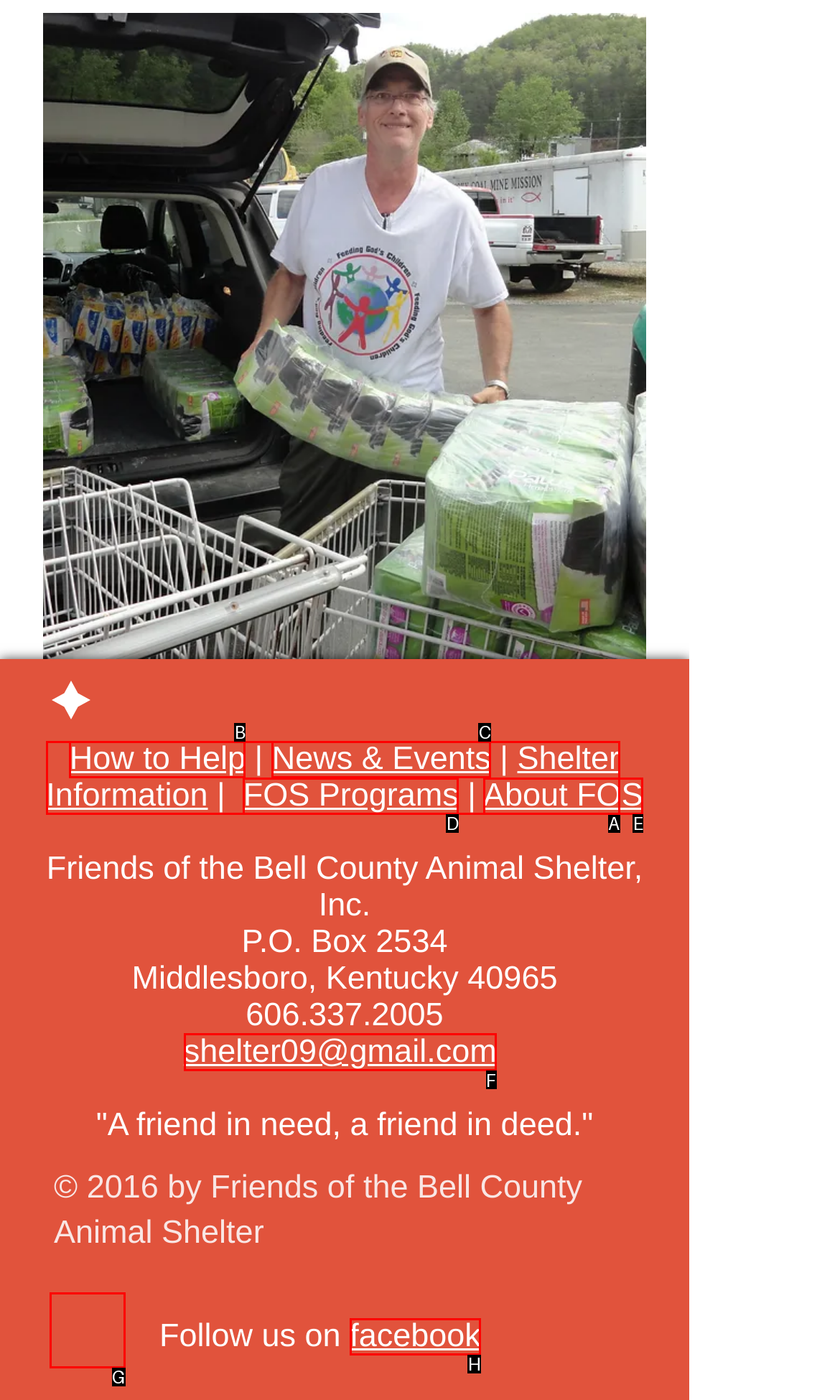Find the HTML element to click in order to complete this task: Contact the shelter via email
Answer with the letter of the correct option.

F